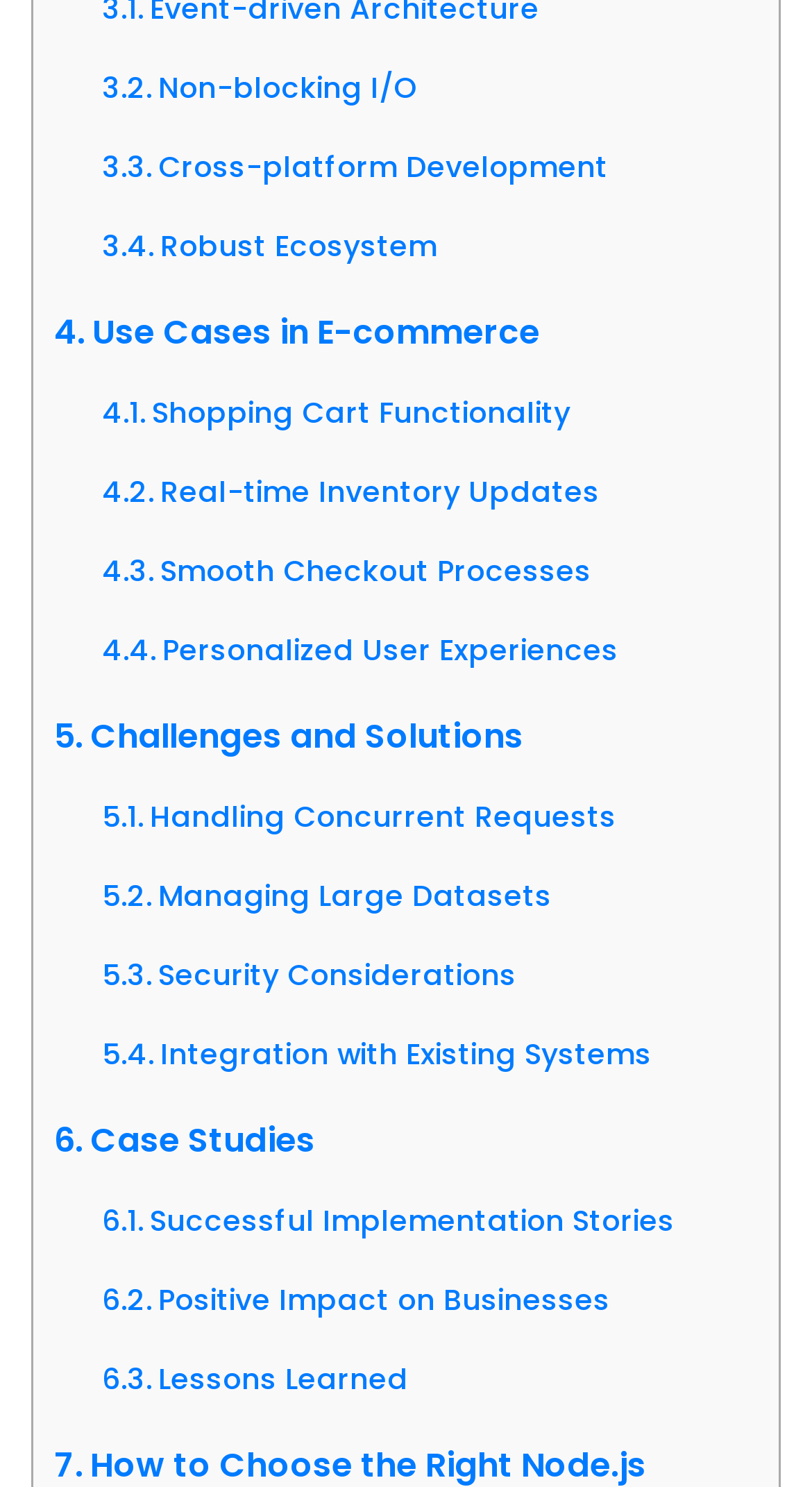How many case studies are mentioned?
From the details in the image, answer the question comprehensively.

Under the 'Case Studies' section, I can see three links: Successful Implementation Stories, Positive Impact on Businesses, and Lessons Learned, which indicates that there are three case studies mentioned on the webpage.